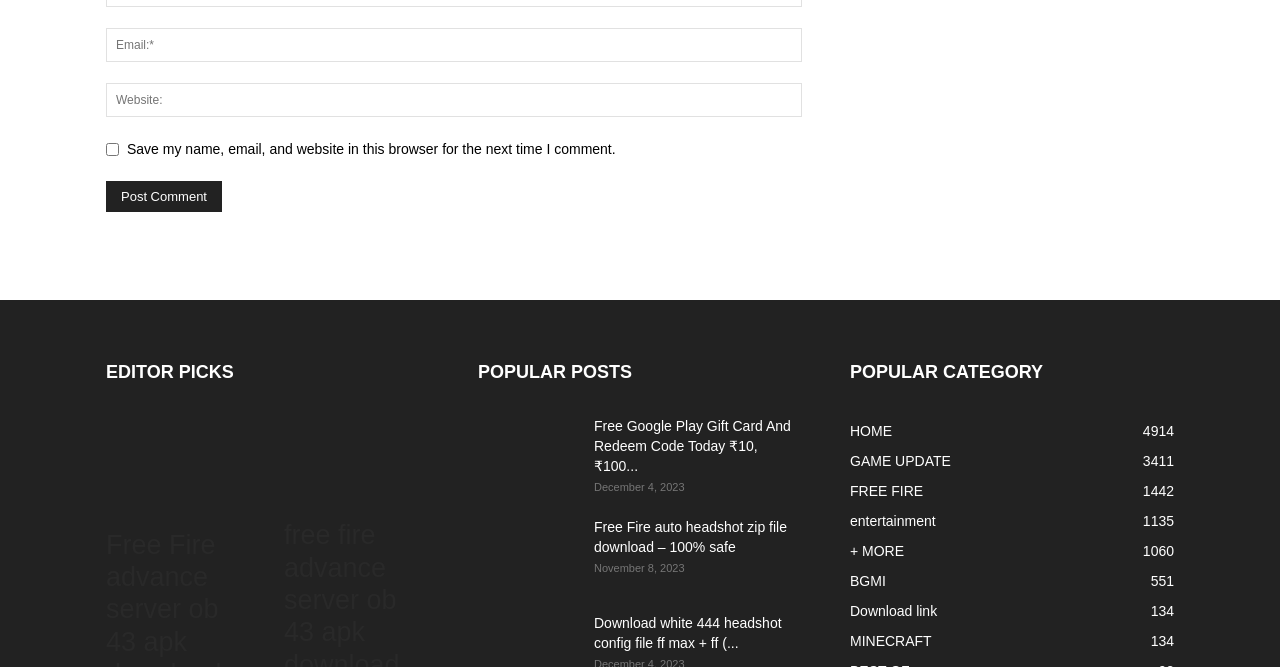Please find the bounding box coordinates of the element's region to be clicked to carry out this instruction: "Open 'Free Google Play Gift Card And Redeem Code Today ₹10, ₹100 And ₹500.'".

[0.373, 0.624, 0.452, 0.728]